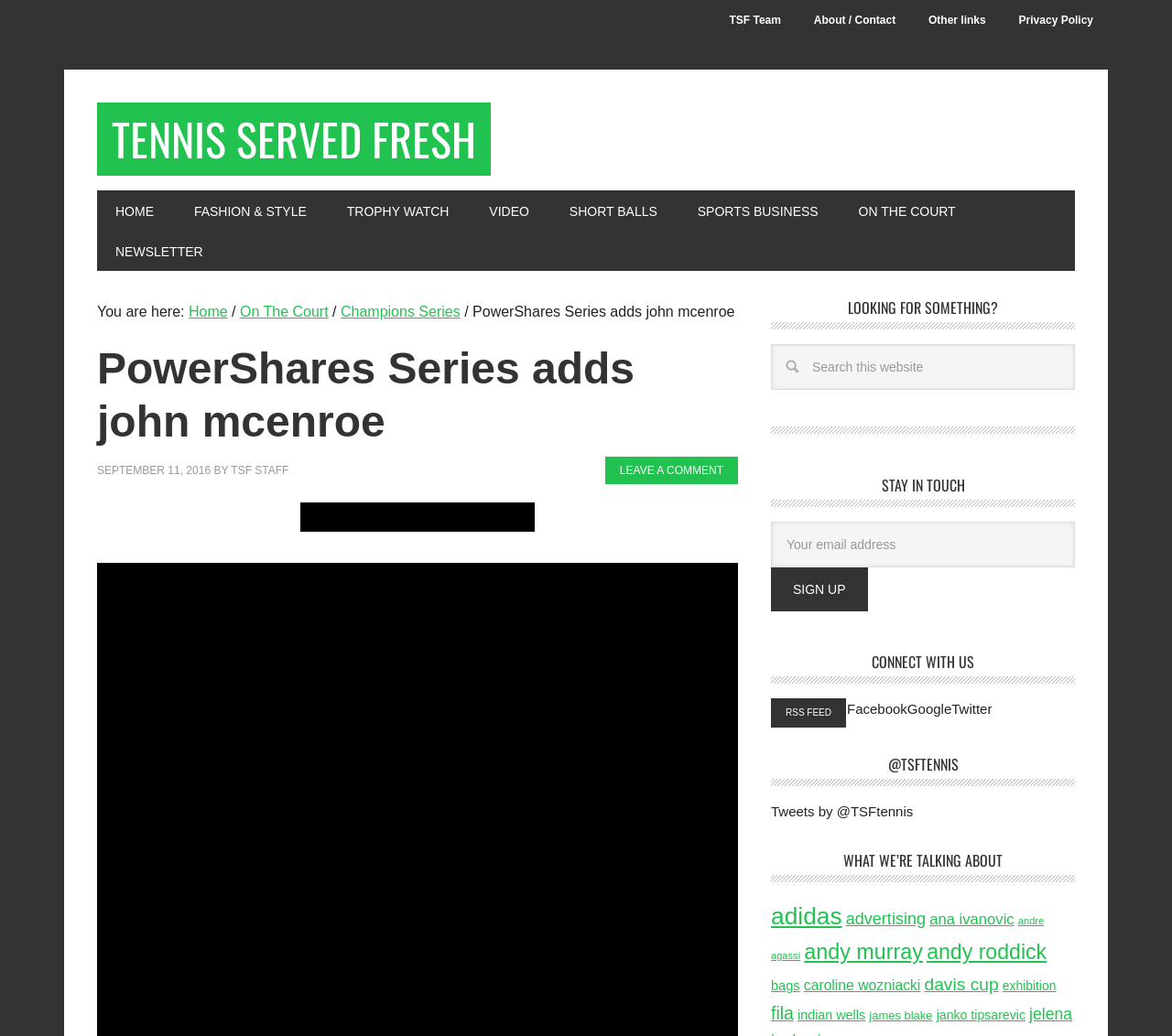Please determine the bounding box coordinates for the element that should be clicked to follow these instructions: "Search for something on this website".

[0.658, 0.332, 0.917, 0.376]